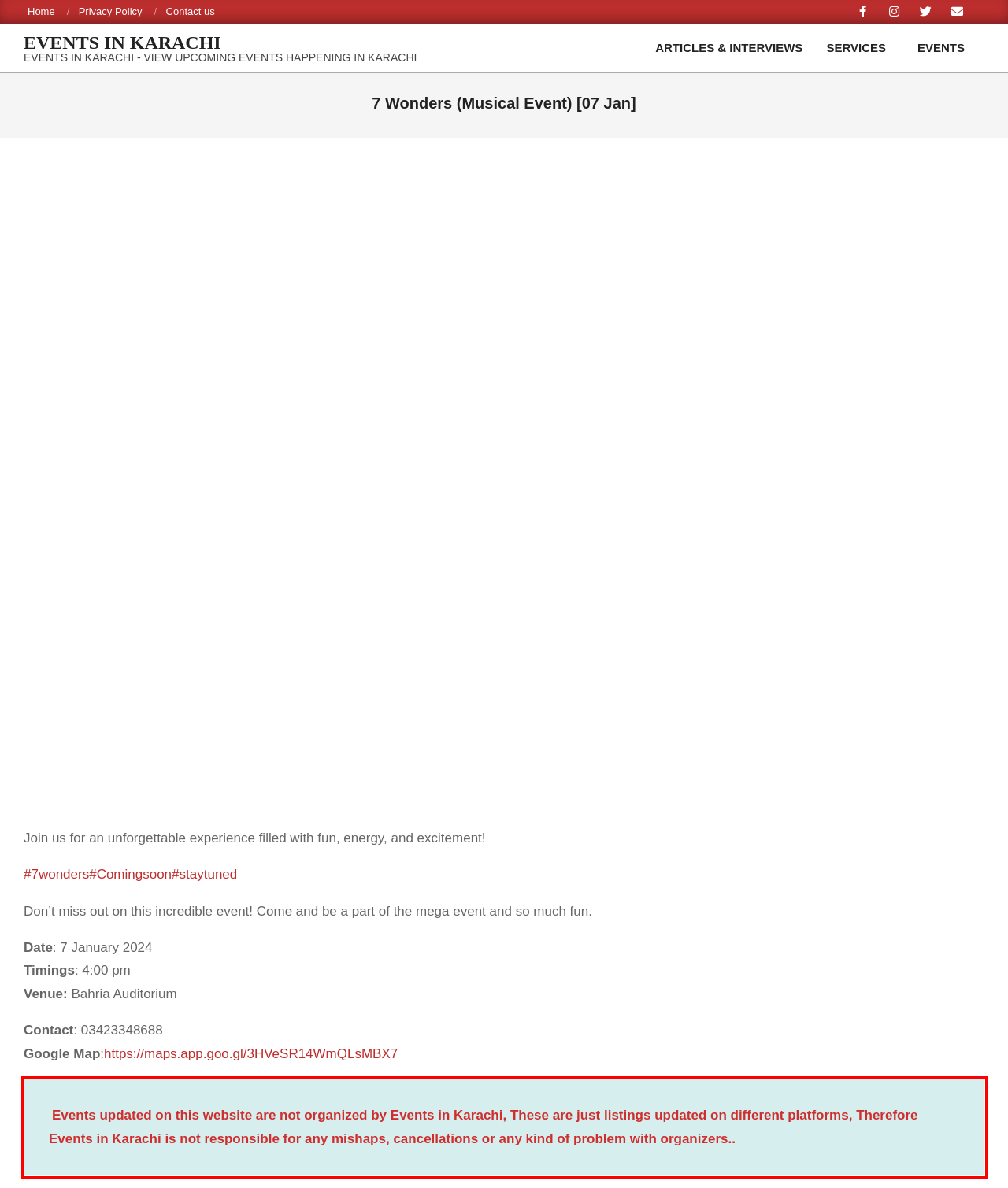There is a screenshot of a webpage with a red bounding box around a UI element. Please use OCR to extract the text within the red bounding box.

Events updated on this website are not organized by Events in Karachi, These are just listings updated on different platforms, Therefore Events in Karachi is not responsible for any mishaps, cancellations or any kind of problem with organizers..